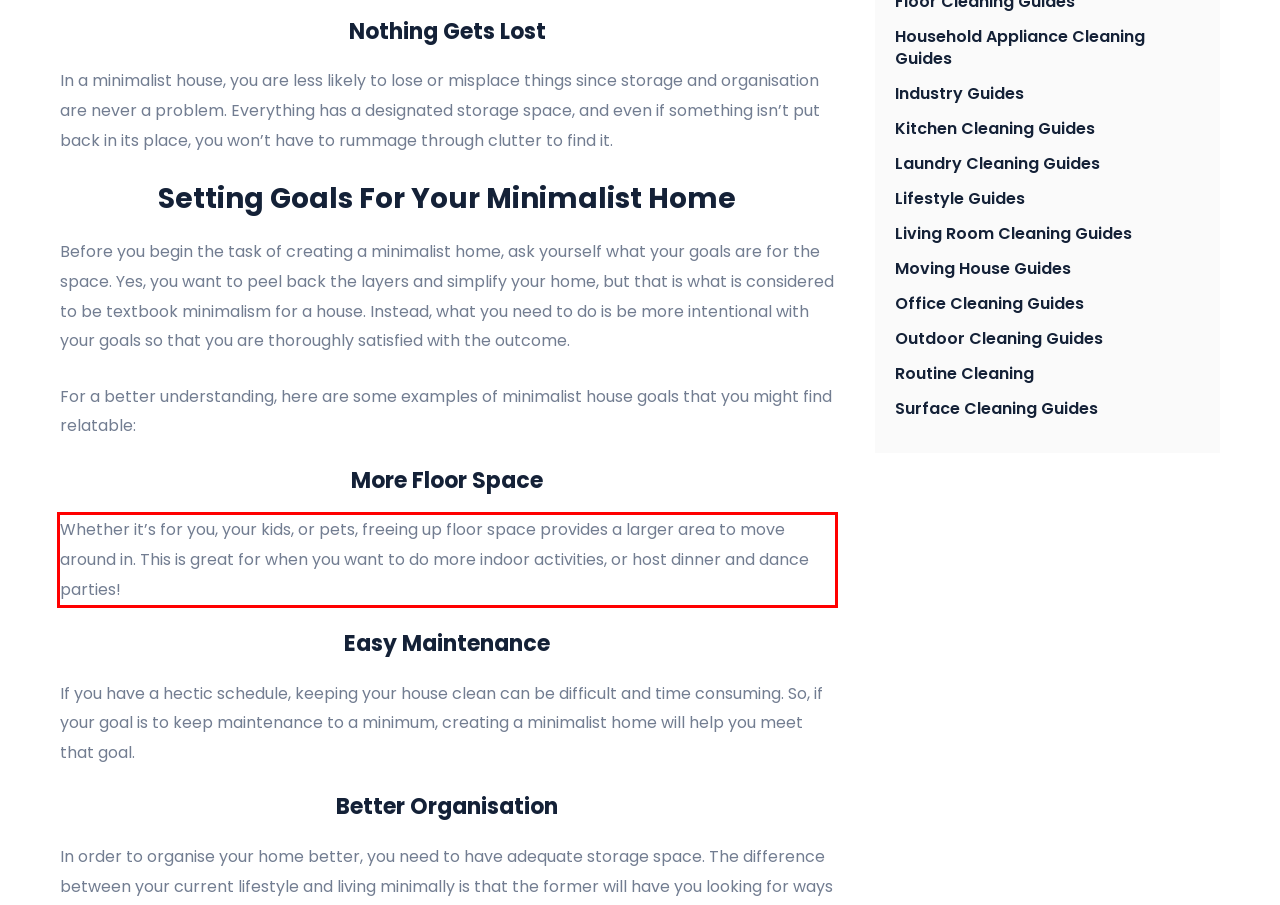There is a UI element on the webpage screenshot marked by a red bounding box. Extract and generate the text content from within this red box.

Whether it’s for you, your kids, or pets, freeing up floor space provides a larger area to move around in. This is great for when you want to do more indoor activities, or host dinner and dance parties!